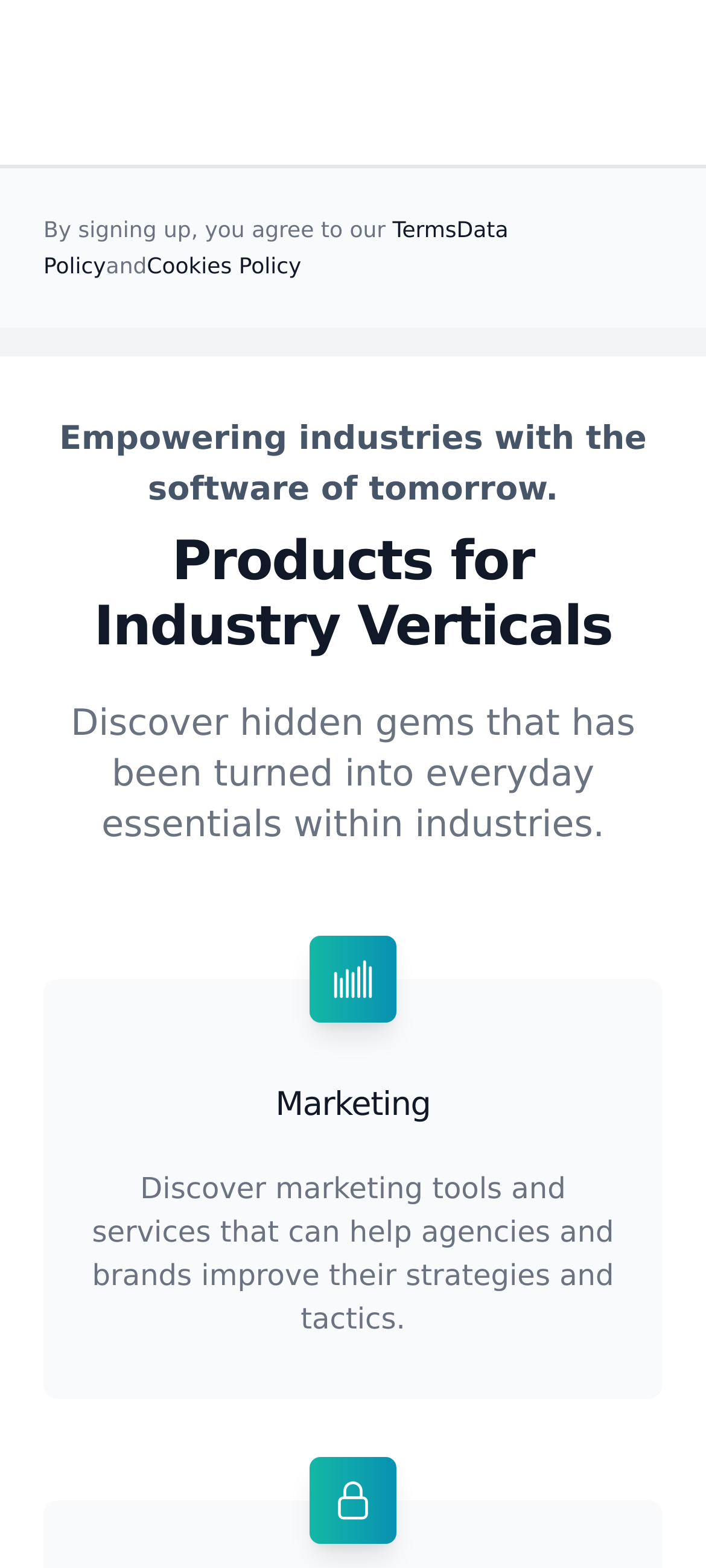From the element description: "Terms", extract the bounding box coordinates of the UI element. The coordinates should be expressed as four float numbers between 0 and 1, in the order [left, top, right, bottom].

[0.556, 0.139, 0.647, 0.155]